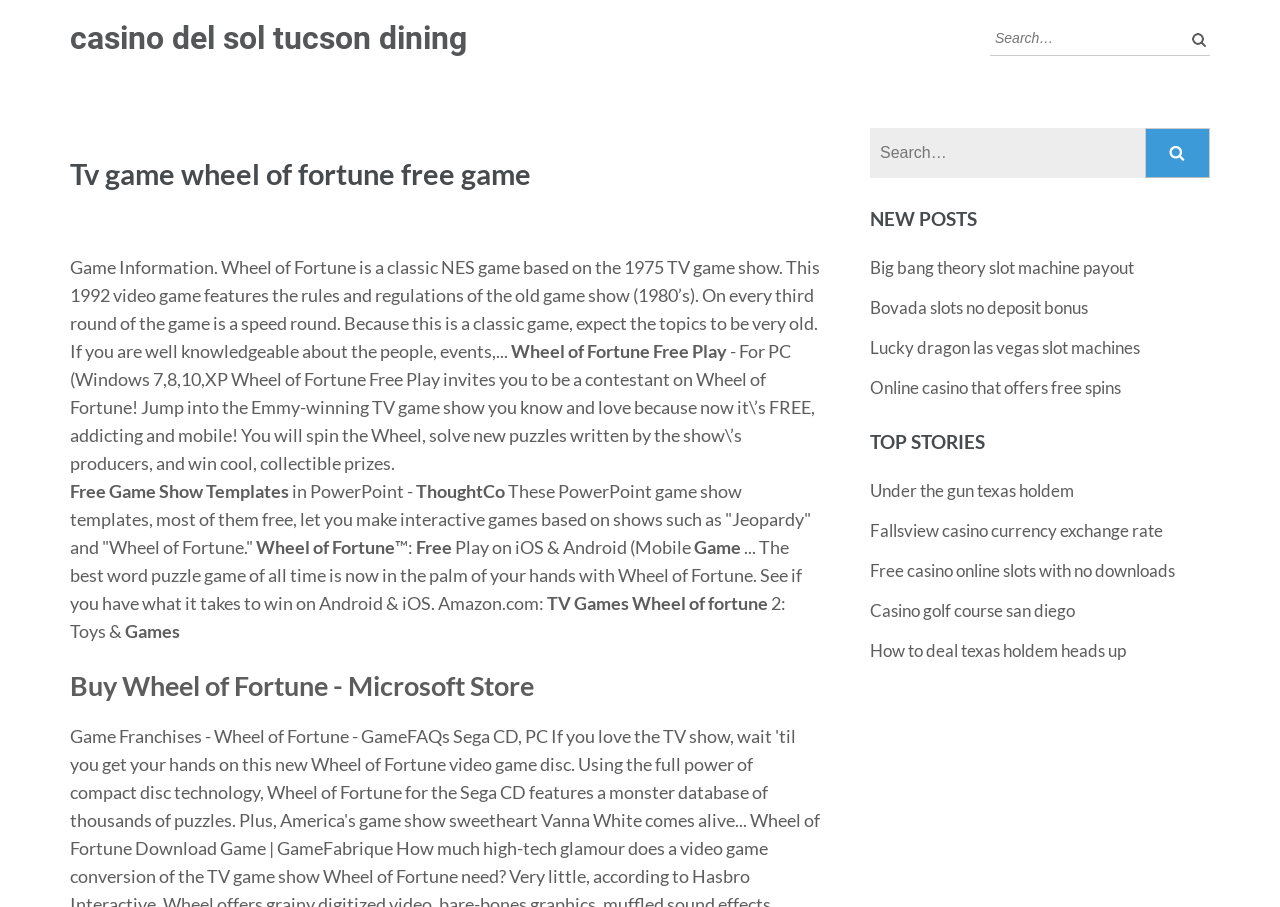Pinpoint the bounding box coordinates of the area that must be clicked to complete this instruction: "Click on 'casino del sol tucson dining'".

[0.055, 0.021, 0.365, 0.063]